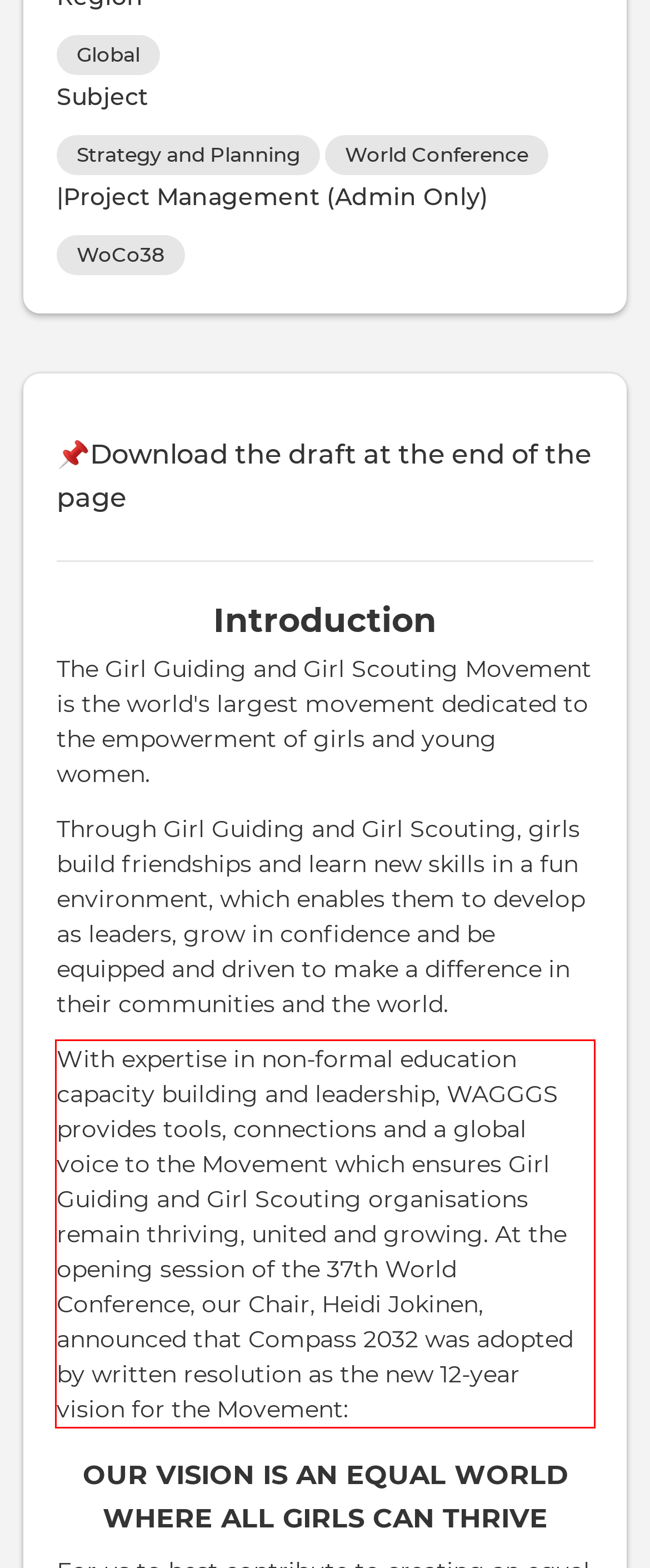Examine the screenshot of the webpage, locate the red bounding box, and generate the text contained within it.

With expertise in non-formal education capacity building and leadership, WAGGGS provides tools, connections and a global voice to the Movement which ensures Girl Guiding and Girl Scouting organisations remain thriving, united and growing. At the opening session of the 37th World Conference, our Chair, Heidi Jokinen, announced that Compass 2032 was adopted by written resolution as the new 12-year vision for the Movement: